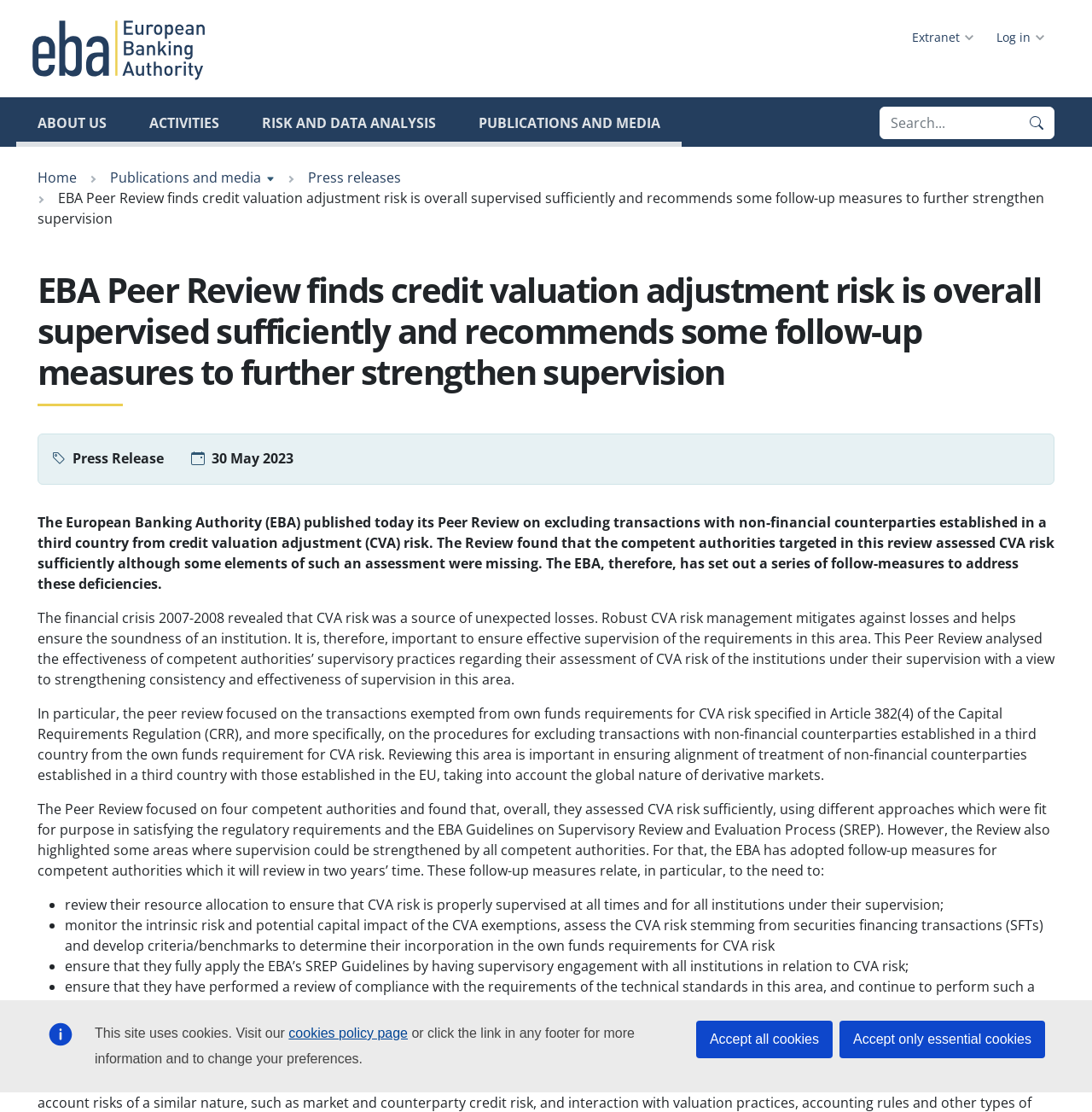Describe every aspect of the webpage in a detailed manner.

The webpage is about the European Banking Authority (EBA) and its Peer Review on credit valuation adjustment risk. At the top of the page, there is a notification about cookies and a link to the cookies policy page. Below this, there are links to accept all cookies or only essential cookies.

On the left side of the page, there is a navigation menu with links to "Skip to main content", "European Banking Authority logo", and a secondary navigation menu with links to "Extranet" and "Log in". 

The main navigation menu is located at the top of the page, with links to "ABOUT US", "ACTIVITIES", "RISK AND DATA ANALYSIS", and "PUBLICATIONS AND MEDIA". 

A search bar is located on the right side of the page, with a search box and a search button. 

Below the navigation menu, there is a breadcrumb navigation menu with links to "Home", "Publications and media", and "Press releases". 

The main content of the page is a press release about the EBA's Peer Review on credit valuation adjustment risk. The press release is dated May 30, 2023, and it summarizes the review's findings and recommendations. The review found that competent authorities assessed CVA risk sufficiently, but some elements of the assessment were missing. The EBA has set out follow-up measures to address these deficiencies.

The press release is divided into several paragraphs, with headings and bullet points. The text explains the importance of CVA risk management, the focus of the peer review, and the follow-up measures recommended by the EBA.